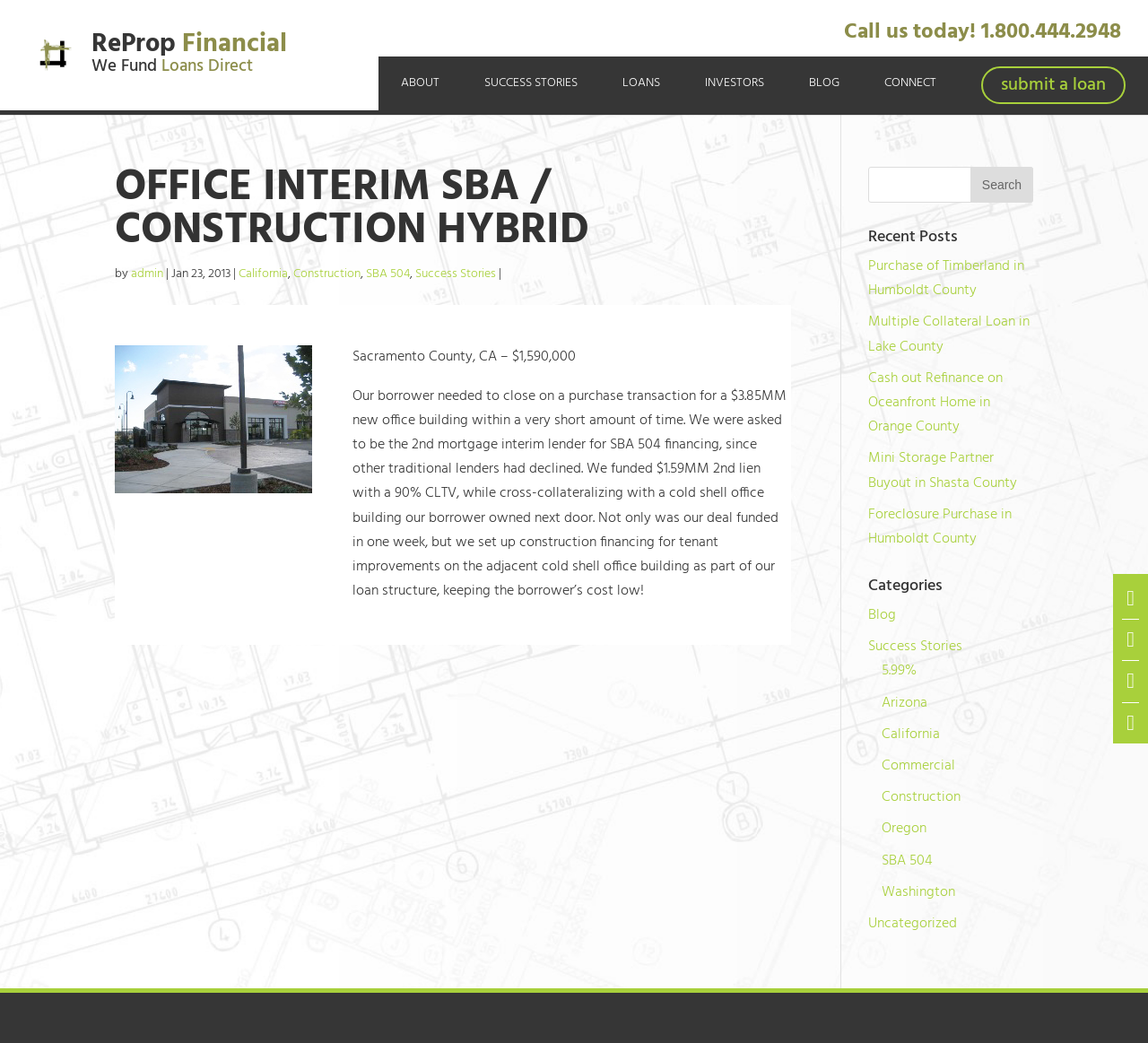Can you provide the bounding box coordinates for the element that should be clicked to implement the instruction: "Read the 'OFFICE INTERIM SBA / CONSTRUCTION HYBRID' article"?

[0.1, 0.16, 0.689, 0.639]